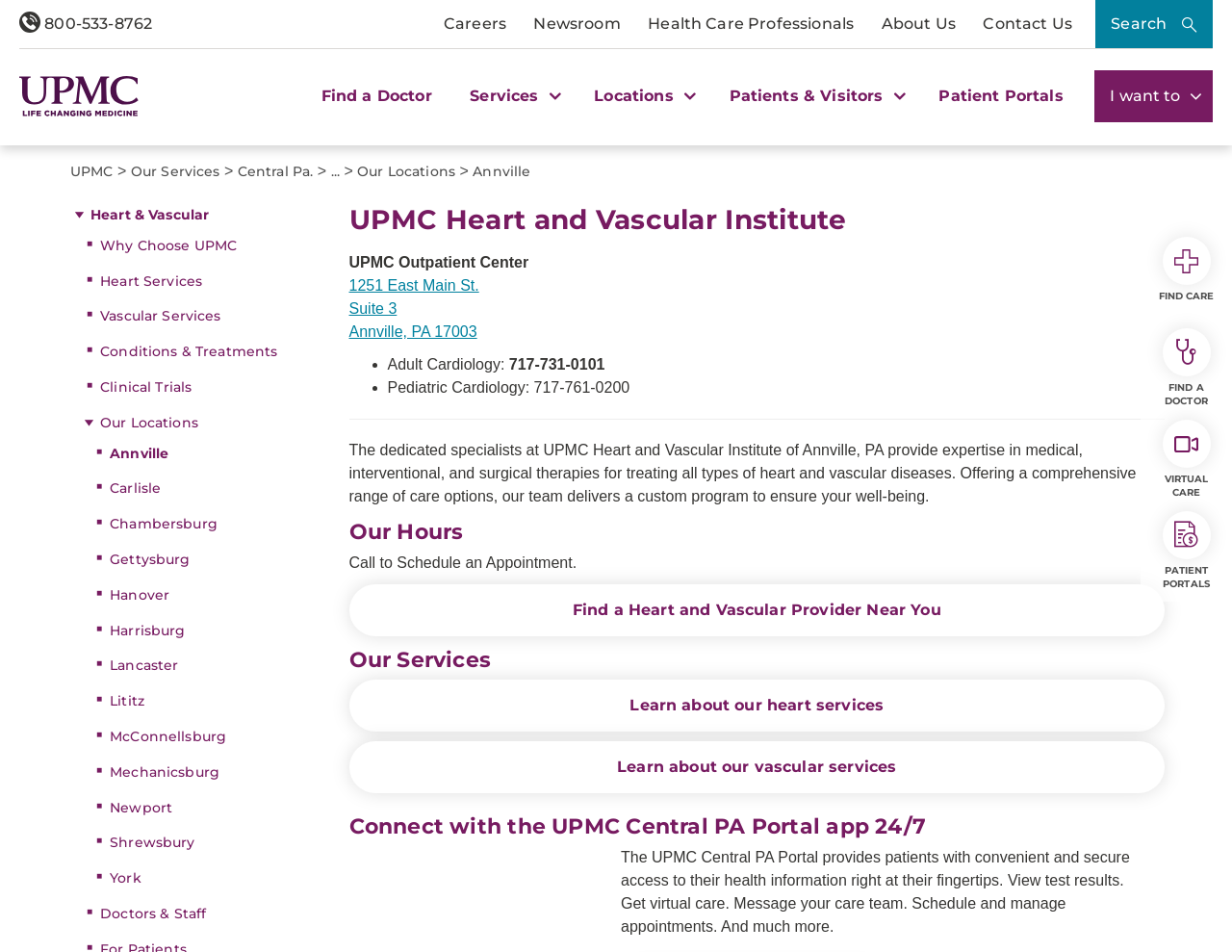Identify the bounding box for the UI element that is described as follows: "Find a Doctor".

[0.934, 0.345, 0.992, 0.429]